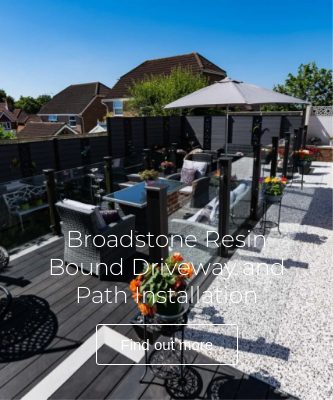Explain the image in detail, mentioning the main subjects and background elements.

The image showcases a beautifully designed outdoor space featuring the Broadstone Resin Bound Driveway and Path Installation. Set against a bright blue sky, the area is enhanced with stylish furnishings, including black ornate chairs and tables, and is surrounded by vibrant flower planters that add a splash of color. A gazebo provides shade, creating an inviting atmosphere for relaxation or gatherings. The layout emphasizes functionality and elegance, seamlessly integrating both the resin-bound driveway and decorative pathways. Below the image, a call-to-action invites viewers to "Find out more," encouraging exploration of the project details.